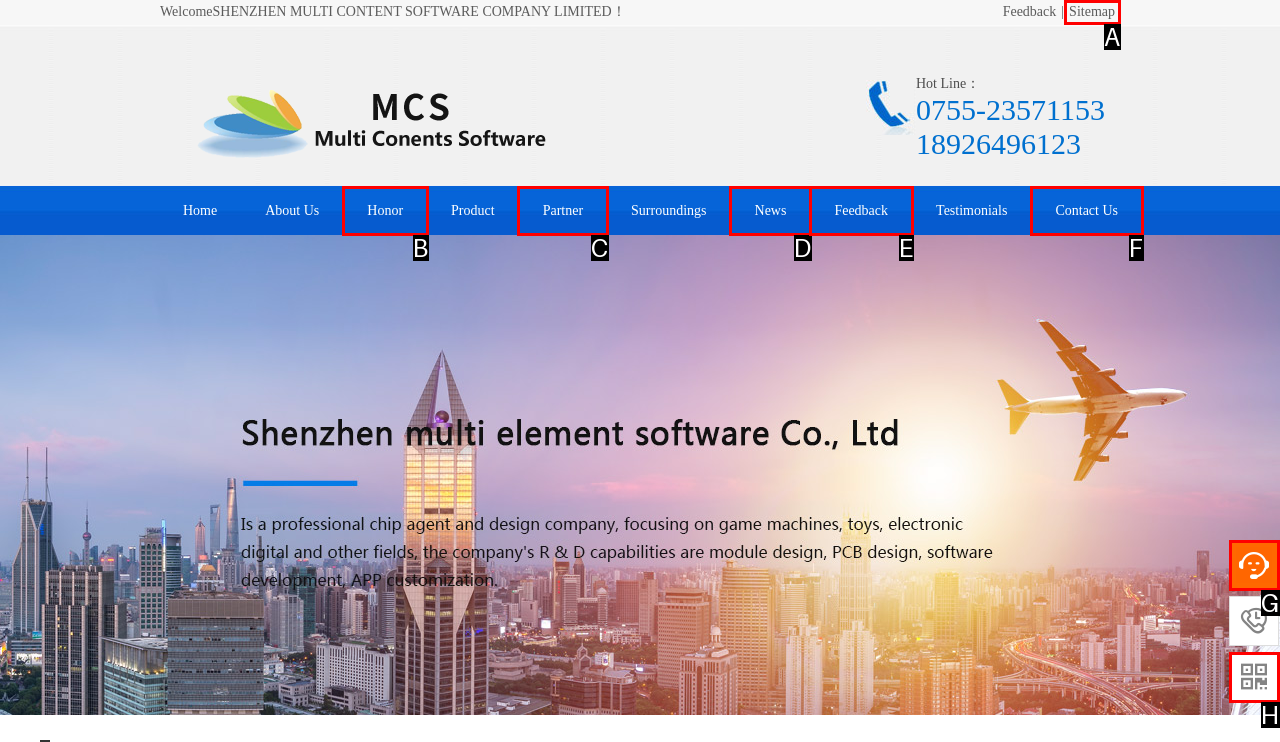Specify which UI element should be clicked to accomplish the task: Contact Us. Answer with the letter of the correct choice.

F